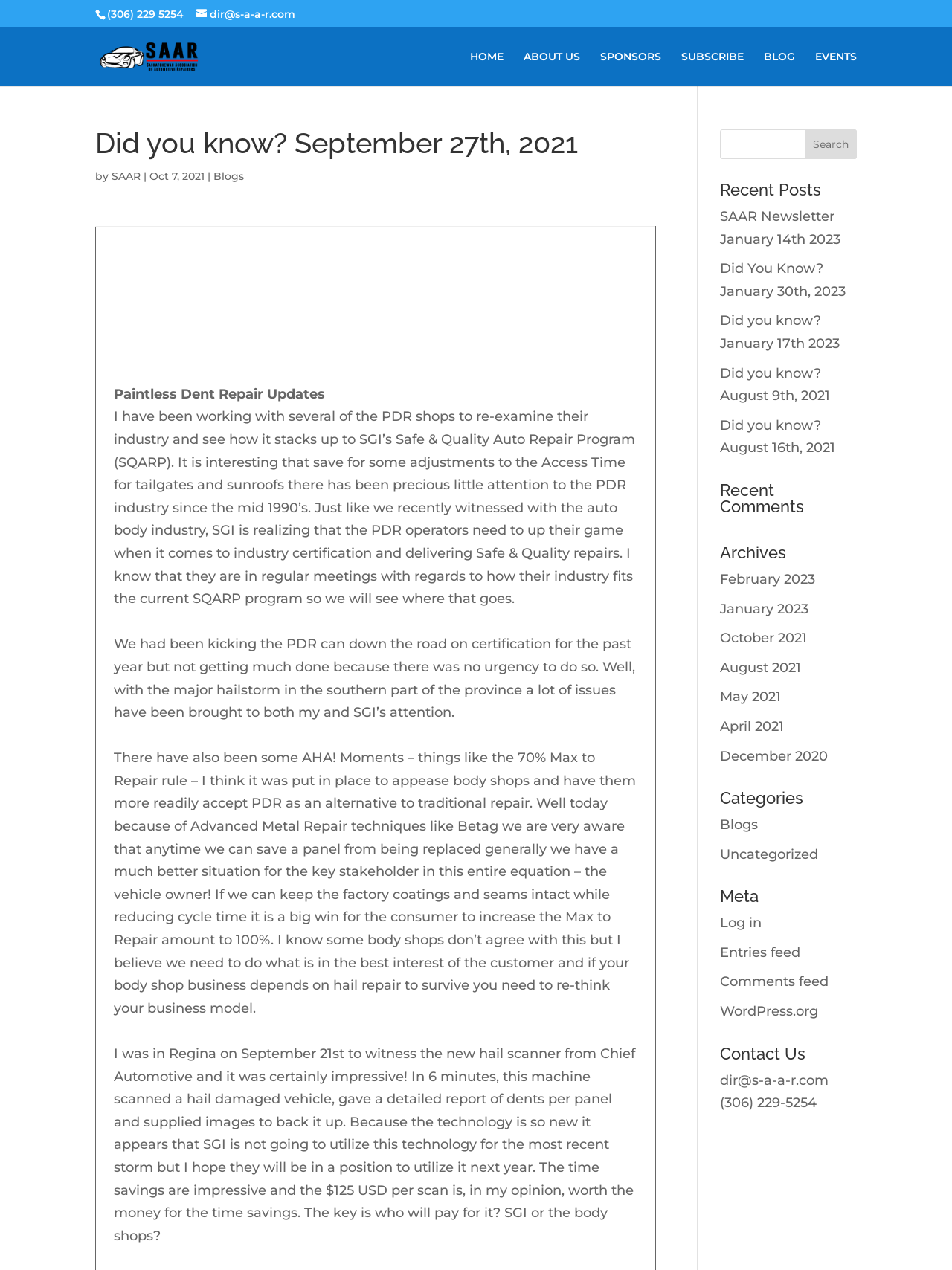Identify the bounding box coordinates of the clickable region to carry out the given instruction: "Search for something in the search box".

[0.756, 0.102, 0.9, 0.125]